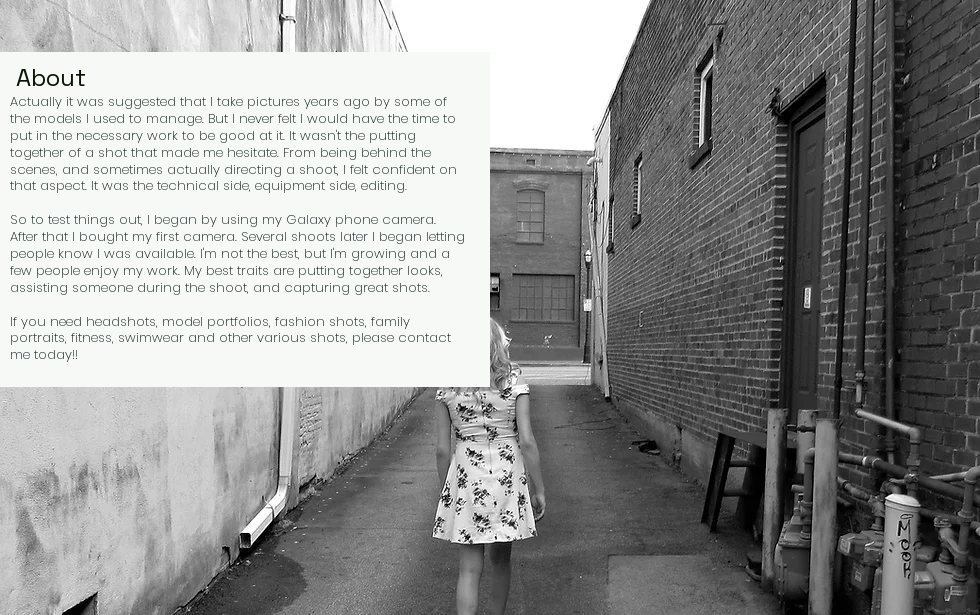What type of photography services are being offered?
Kindly give a detailed and elaborate answer to the question.

The overlay text in the image mentions that the individual is inviting potential clients for diverse photography needs, including headshots, model portfolios, and fashion shots, indicating the types of services being offered.